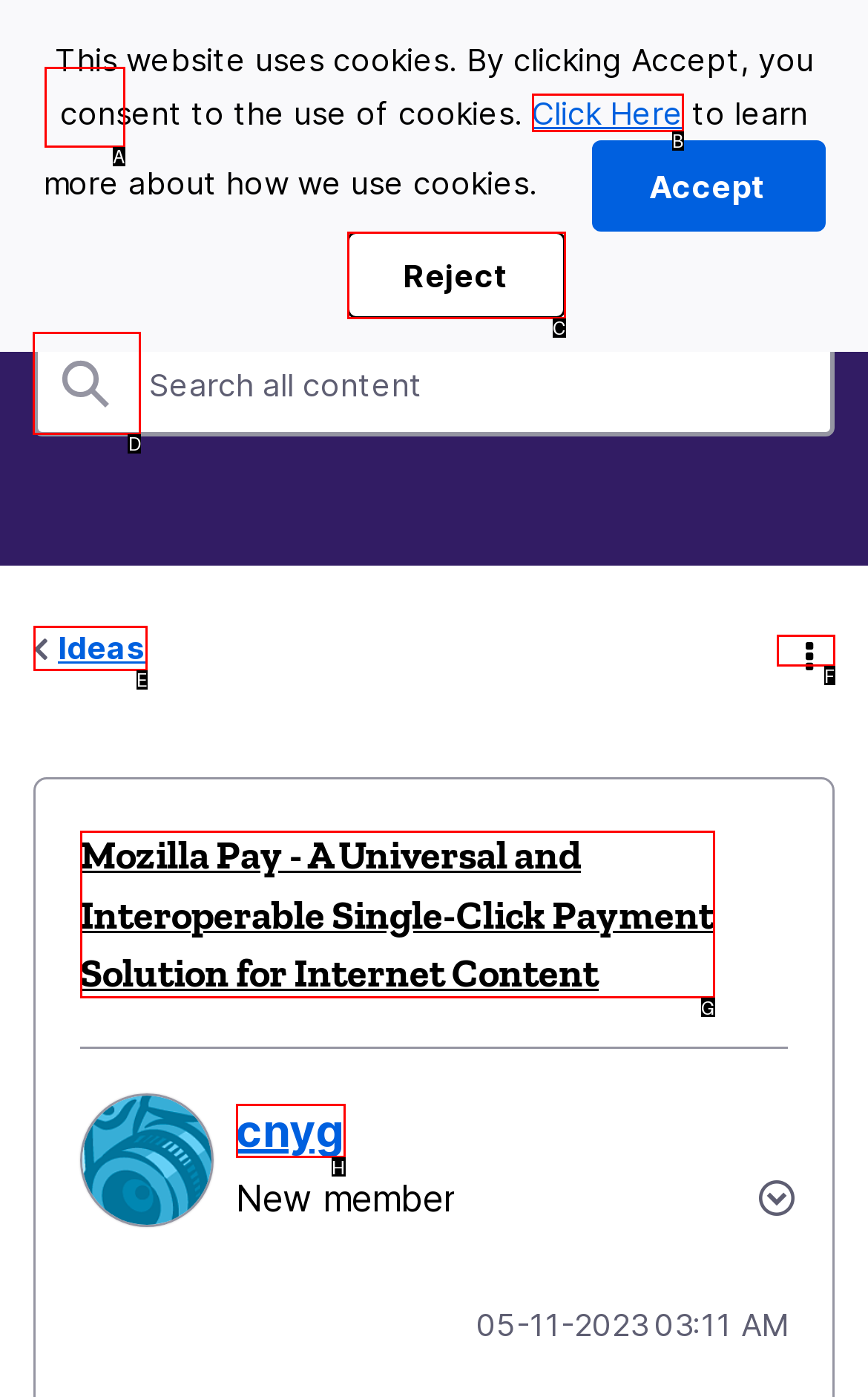Specify which HTML element I should click to complete this instruction: Search Answer with the letter of the relevant option.

D